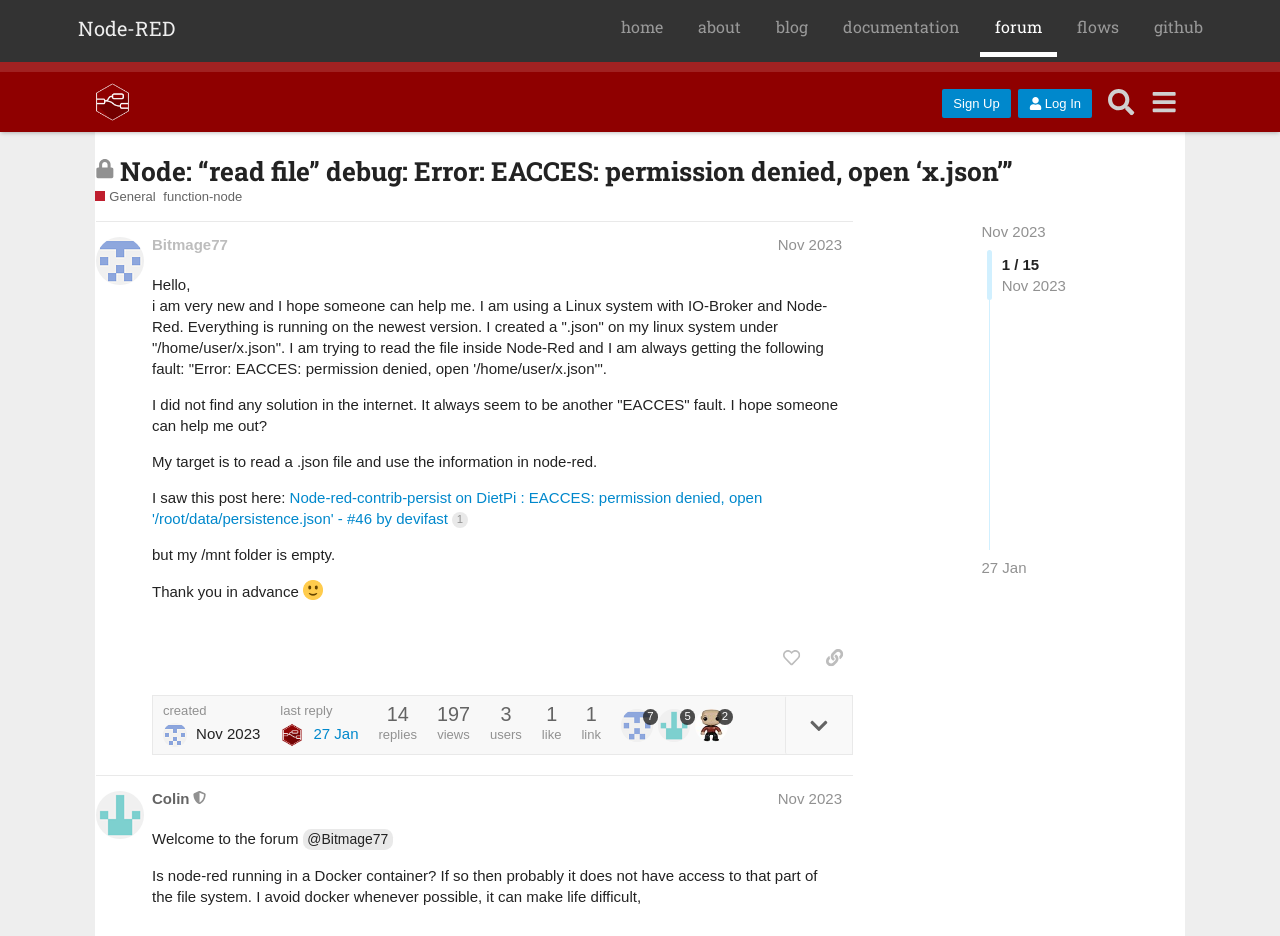Identify the bounding box coordinates for the element that needs to be clicked to fulfill this instruction: "View the post by @Bitmage77". Provide the coordinates in the format of four float numbers between 0 and 1: [left, top, right, bottom].

[0.075, 0.236, 0.755, 0.828]